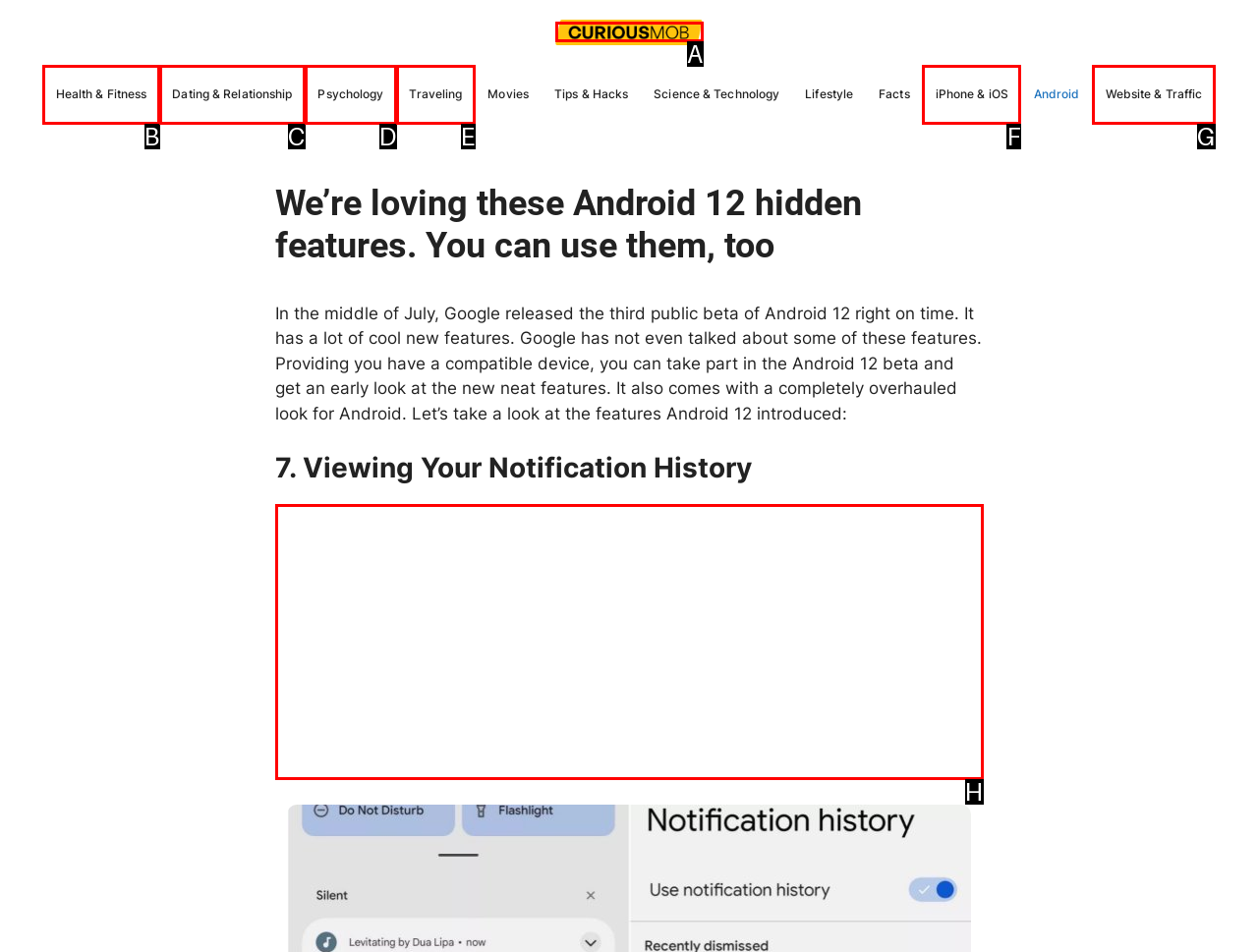Determine the HTML element that aligns with the description: Psychology
Answer by stating the letter of the appropriate option from the available choices.

D